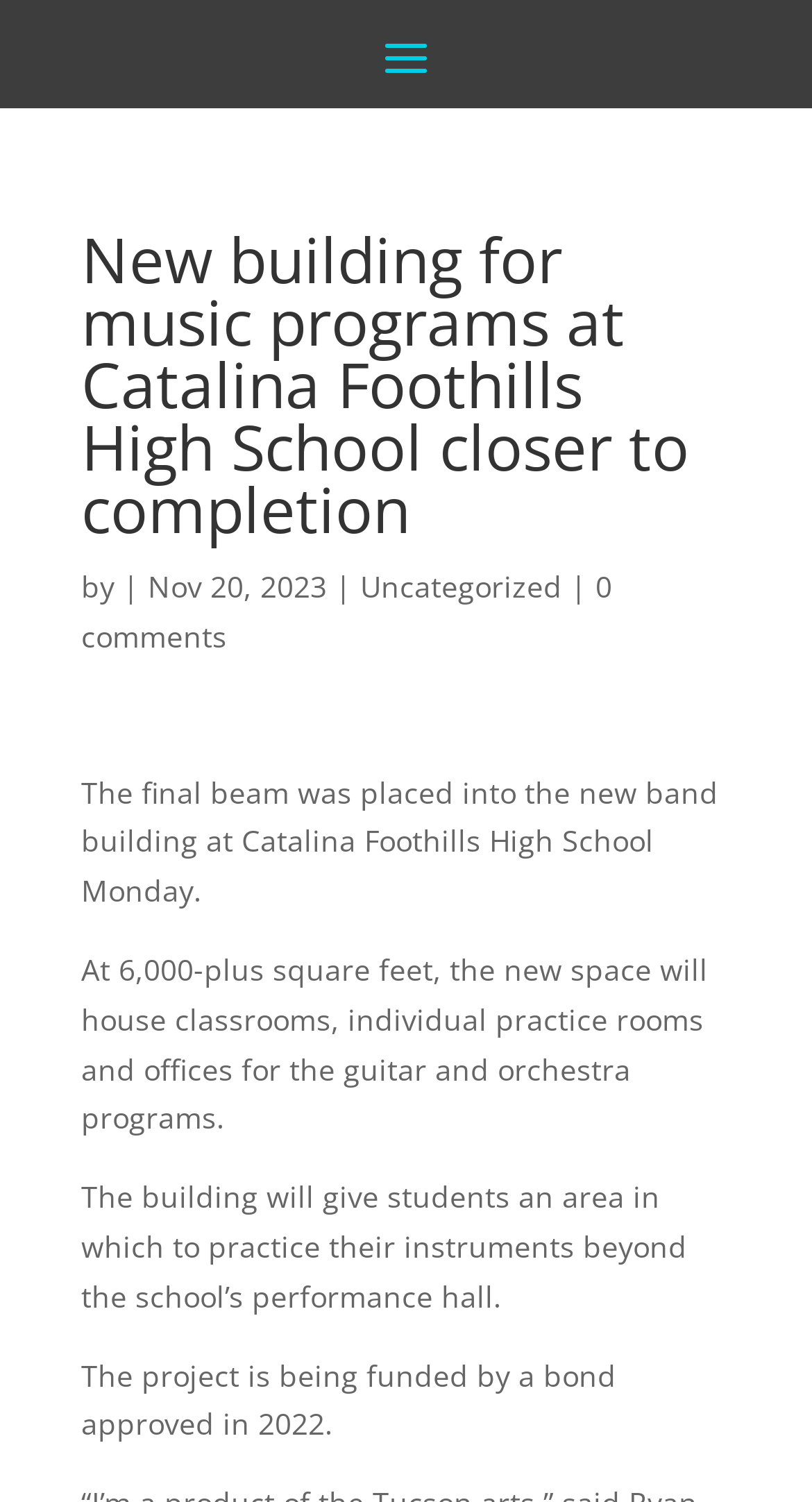Can you determine the main header of this webpage?

New building for music programs at Catalina Foothills High School closer to completion